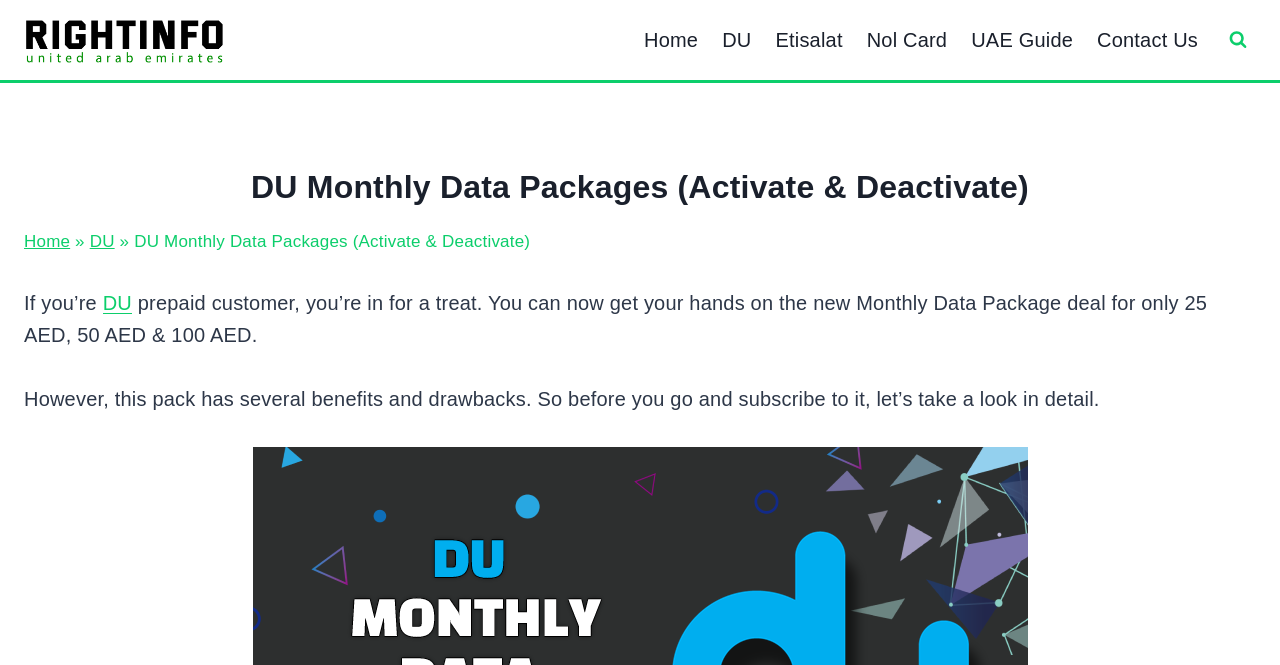What is the purpose of the webpage?
Using the image, provide a detailed and thorough answer to the question.

I determined the purpose of the webpage by analyzing the content, which provides detailed information about the DU Monthly Data Packages, including their benefits and drawbacks, and how to activate and deactivate them.